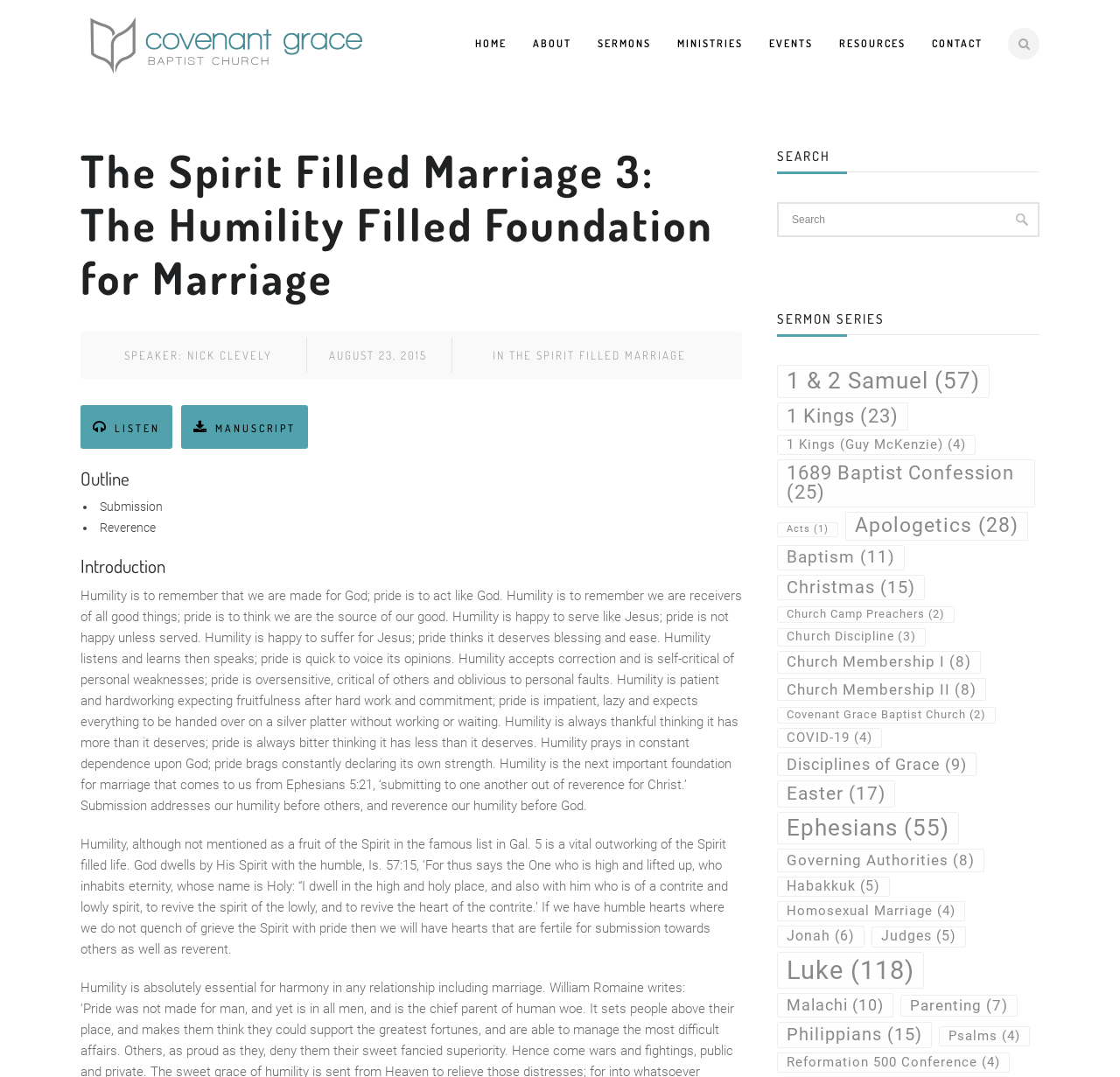Determine the bounding box coordinates for the area that should be clicked to carry out the following instruction: "Click the HOME link".

[0.412, 0.0, 0.464, 0.081]